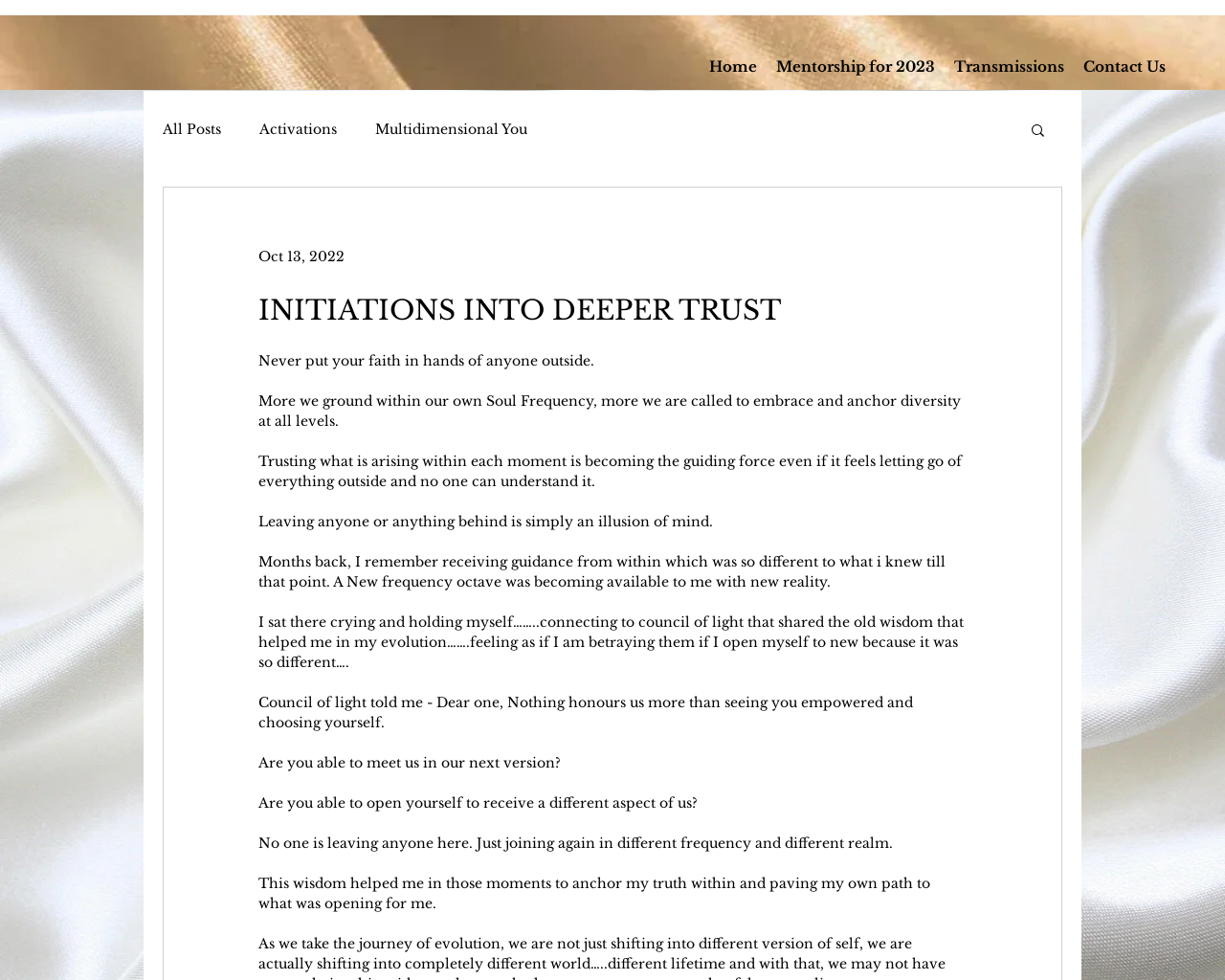Carefully examine the image and provide an in-depth answer to the question: What is the main topic of this webpage?

Based on the content of the webpage, it appears to be discussing the importance of trusting one's own soul frequency and not relying on others. The text mentions 'Never put your faith in hands of anyone outside' and 'Trusting what is arising within each moment is becoming the guiding force', indicating that the webpage is focused on the theme of trust and soul frequency.